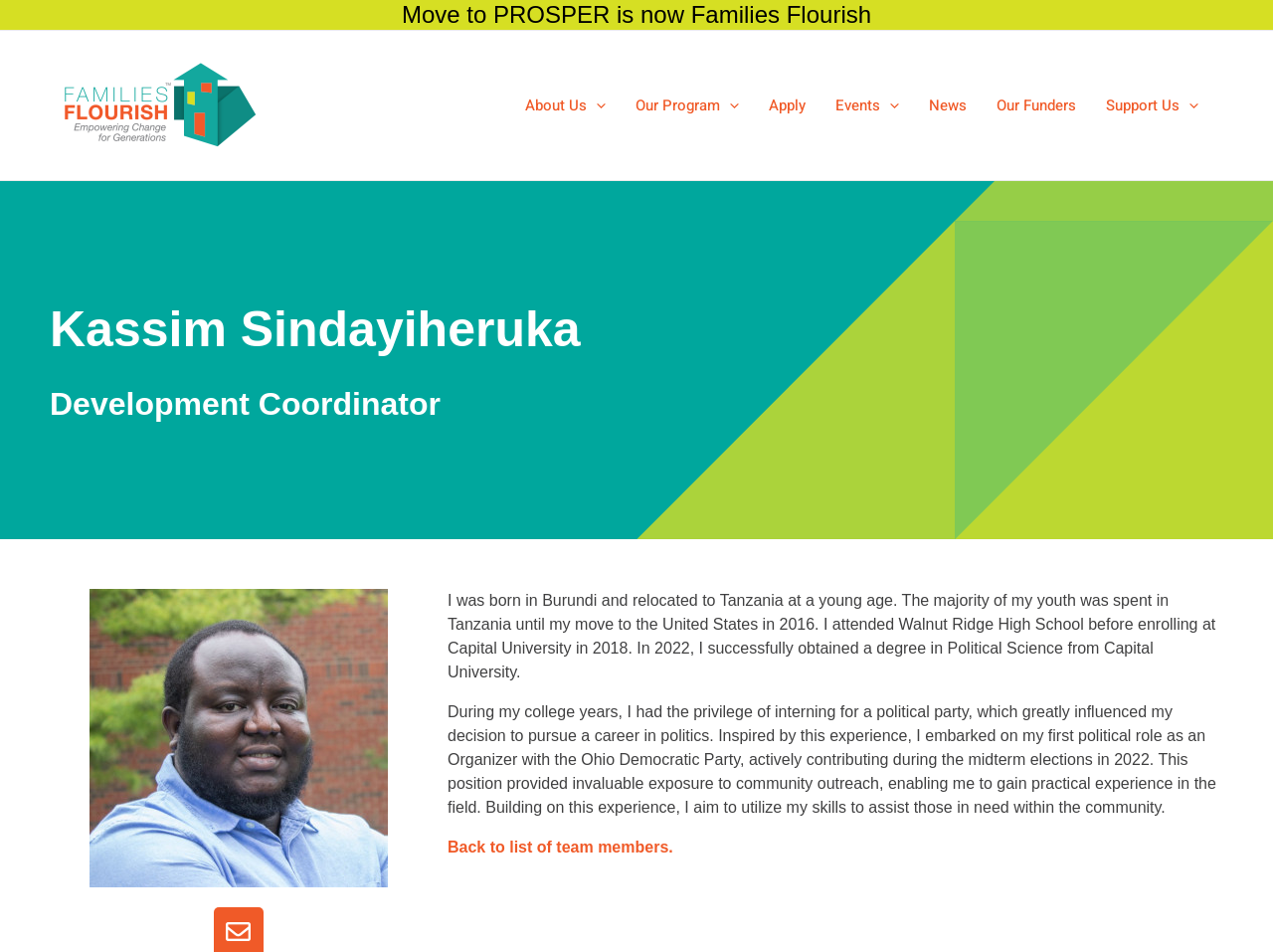Produce a meticulous description of the webpage.

The webpage is about Families Flourish, an organization that provides affordable rental housing in neighborhoods with access to opportunities. At the top of the page, there is a heading that announces the rebranding of "Move to PROSPER" to "Families Flourish". Below this heading, there is a link to the Families Flourish website, accompanied by an image of the organization's logo.

To the right of the logo, there is a navigation menu with several links, including "About Us", "Our Program", "Apply", "Events", "News", "Our Funders", and "Support Us". Each of these links has a corresponding menu toggle icon, which can be expanded to reveal more options.

Below the navigation menu, there is a section dedicated to a team member, Kassim Sindayiheruka, who is a Development Coordinator. This section includes a heading with his name and title, followed by a brief biography that describes his background, education, and work experience. The biography is divided into two paragraphs, with the first paragraph describing his early life and education, and the second paragraph detailing his work experience and career goals.

At the bottom of this section, there is a link to return to the list of team members. Overall, the webpage appears to be a profile page for Kassim Sindayiheruka, with a brief overview of his background and experience.